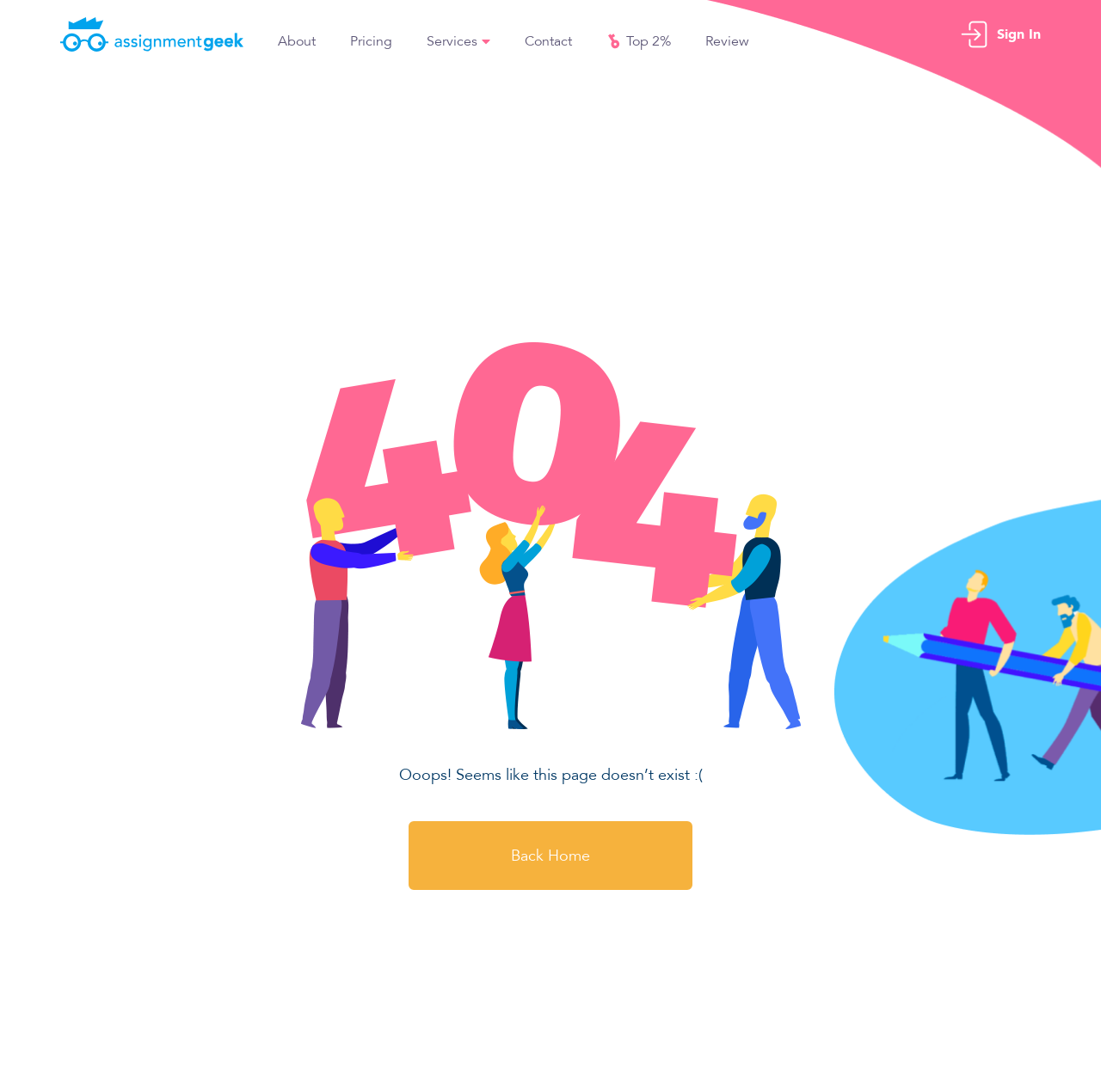What is the name of the website?
Give a one-word or short phrase answer based on the image.

Assignment Geek